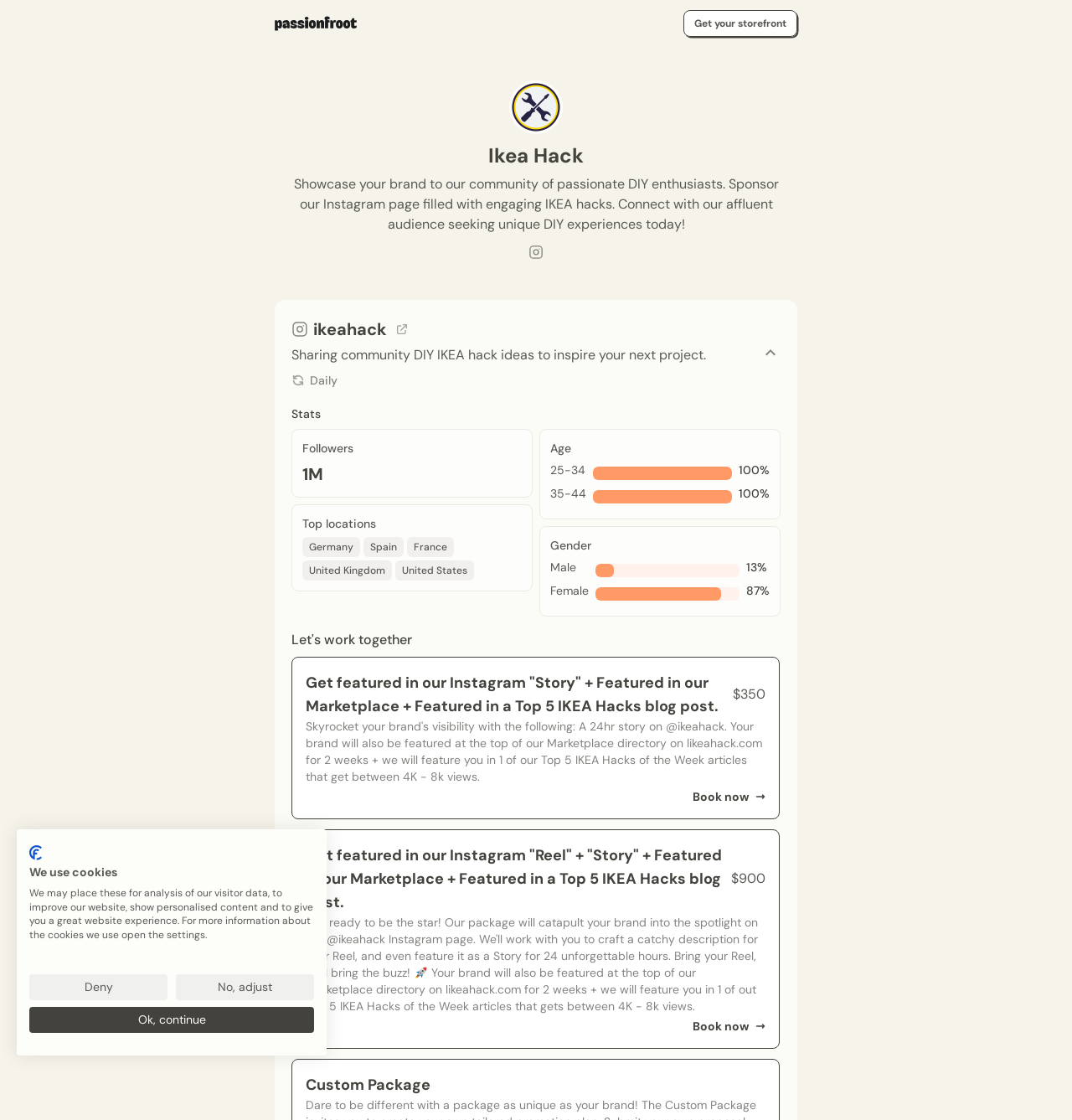Specify the bounding box coordinates for the region that must be clicked to perform the given instruction: "Book now".

[0.646, 0.91, 0.698, 0.923]